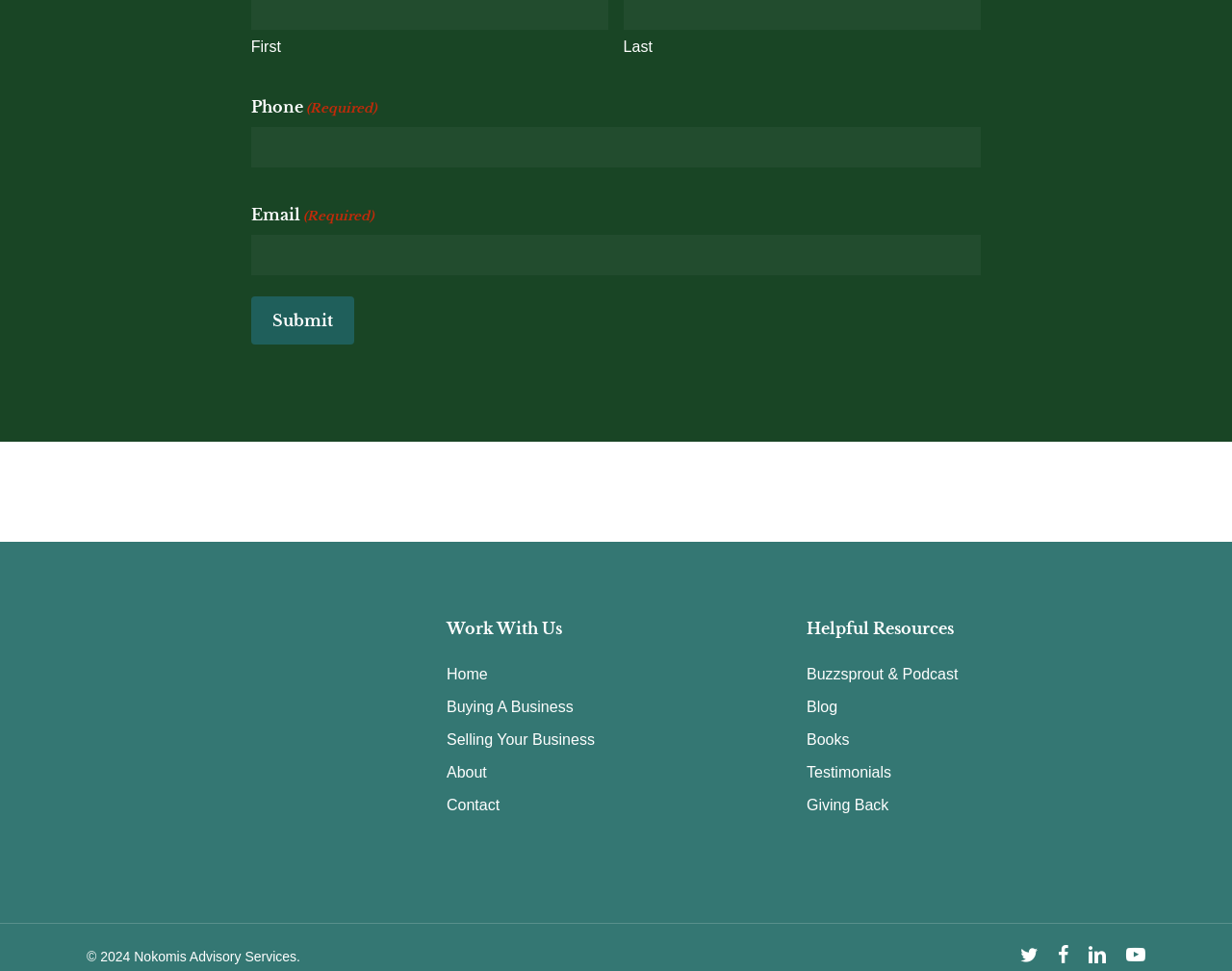What is the title of the second section?
Please answer the question with as much detail as possible using the screenshot.

The second section is titled 'Helpful Resources' which is indicated by the heading element with the text 'Helpful Resources'.